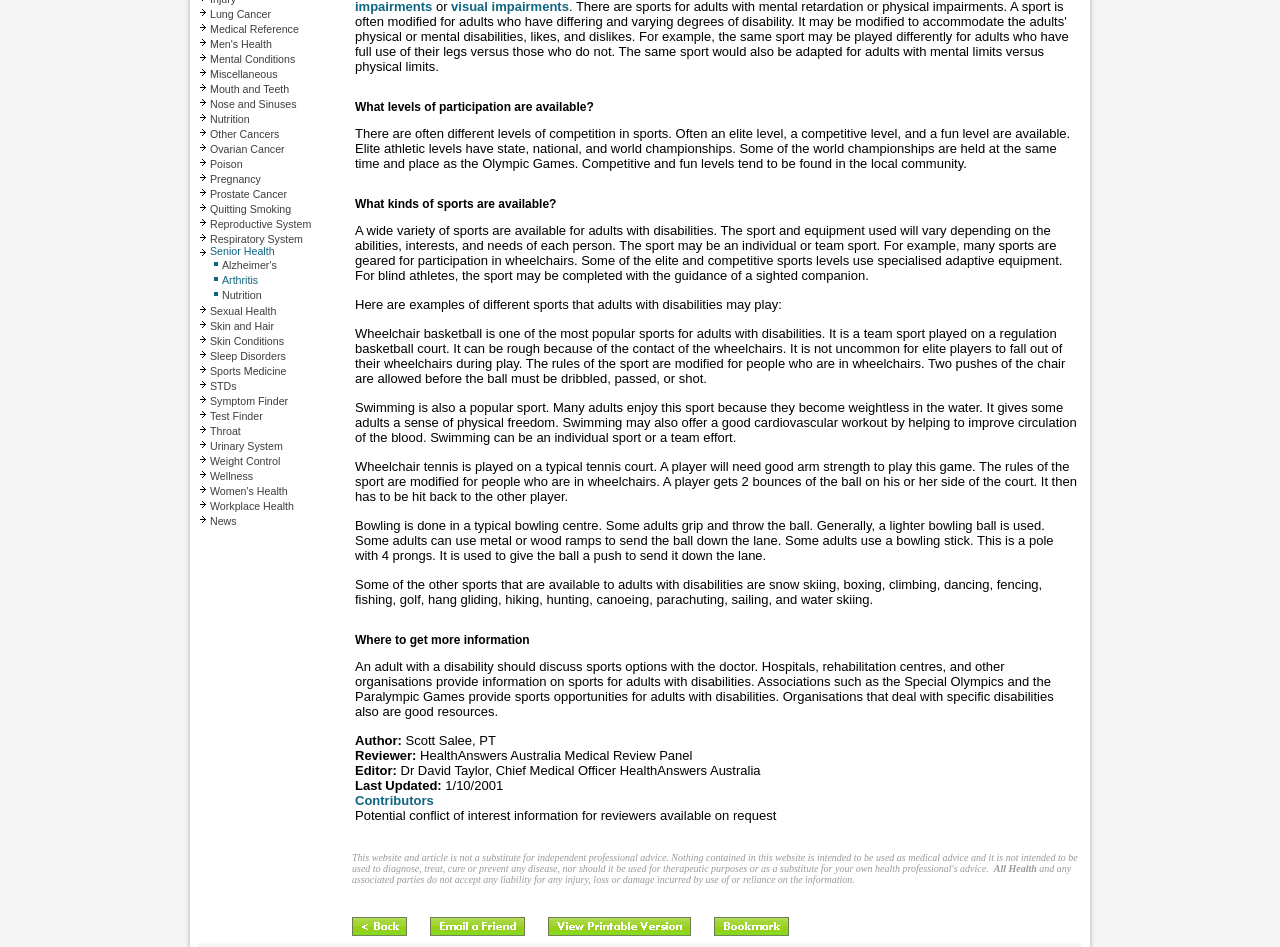Using floating point numbers between 0 and 1, provide the bounding box coordinates in the format (top-left x, top-left y, bottom-right x, bottom-right y). Locate the UI element described here: Arthritis

[0.164, 0.287, 0.216, 0.303]